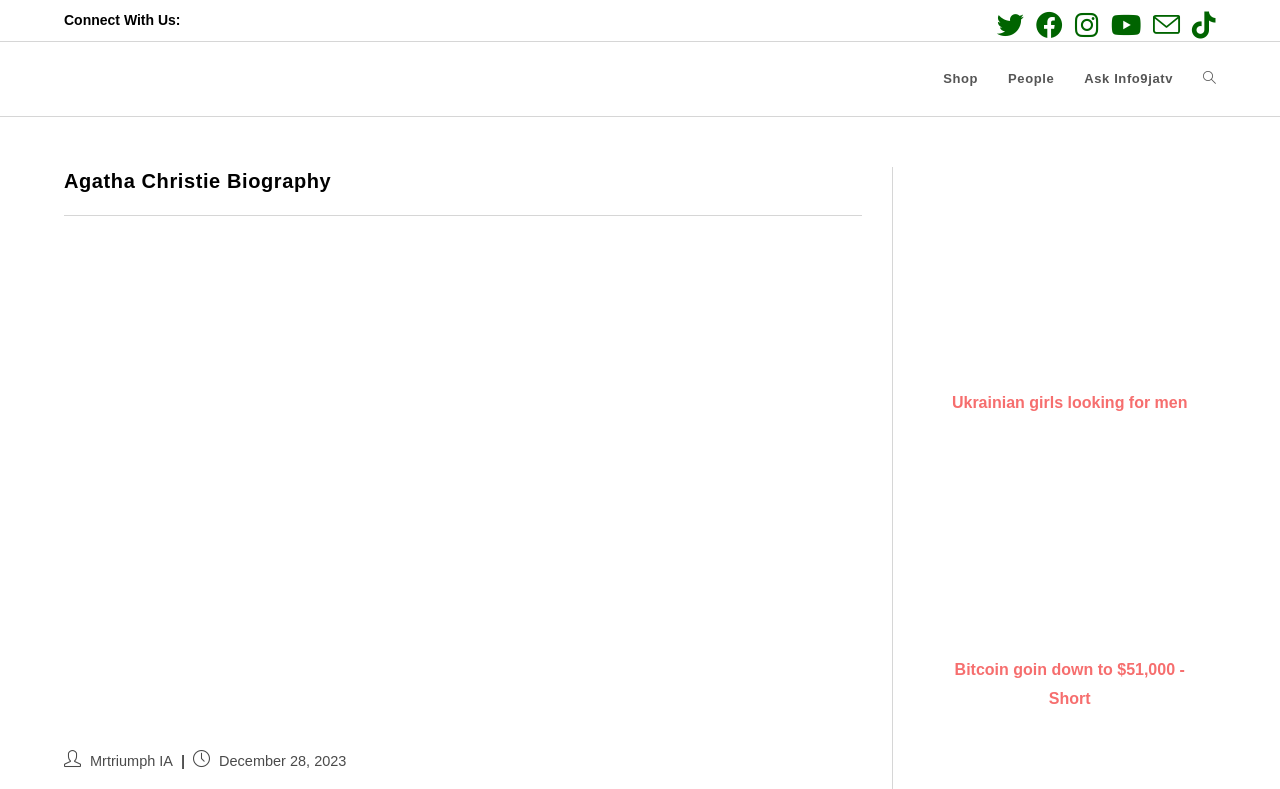What is the purpose of the links at the top right corner?
Answer the question with as much detail as you can, using the image as a reference.

The links at the top right corner, including Facebook, Instagram, Youtube, and others, are social links that allow users to connect with the website on various social media platforms.